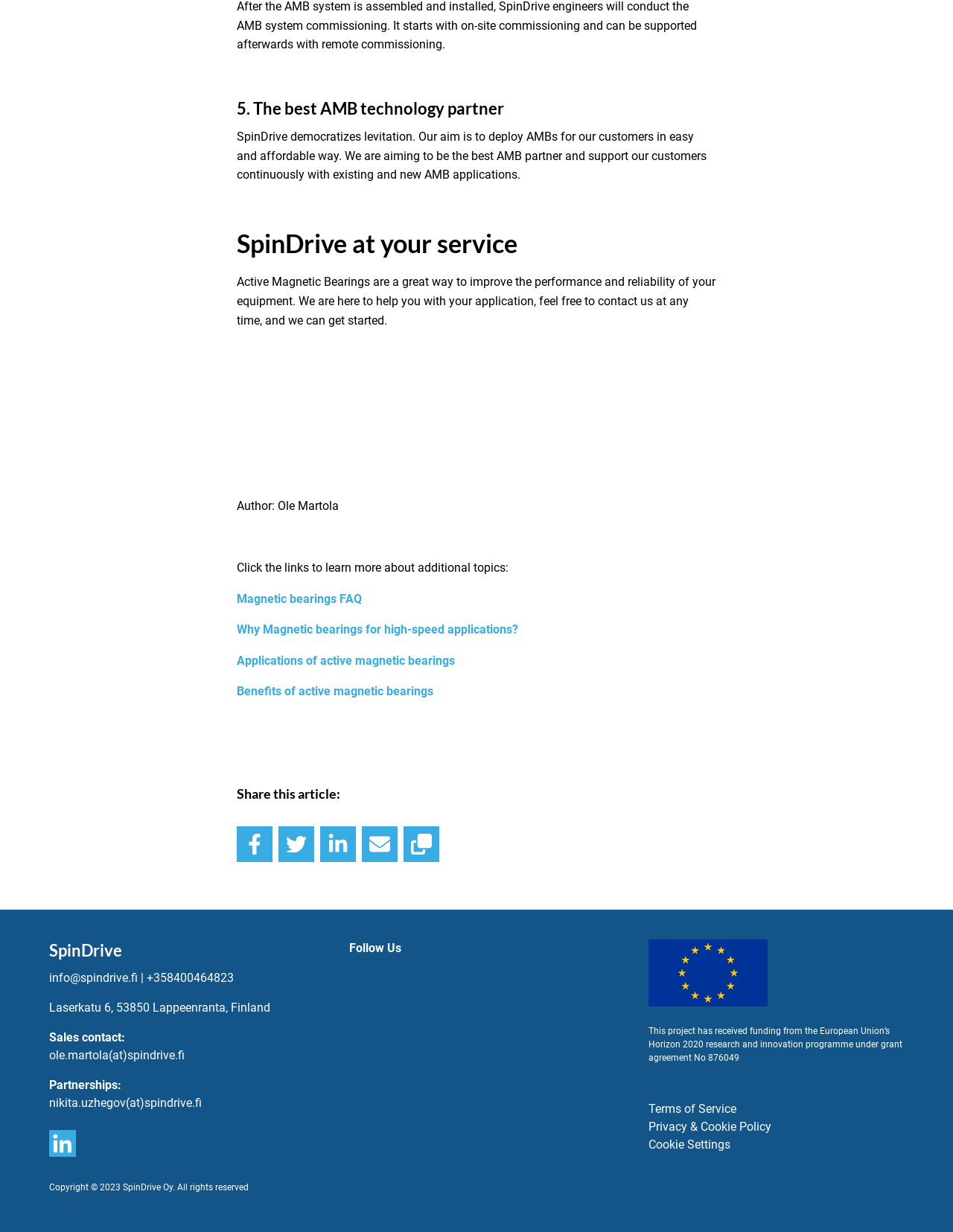Find the bounding box coordinates of the clickable area required to complete the following action: "Learn more about SpinDrive".

[0.052, 0.603, 0.319, 0.621]